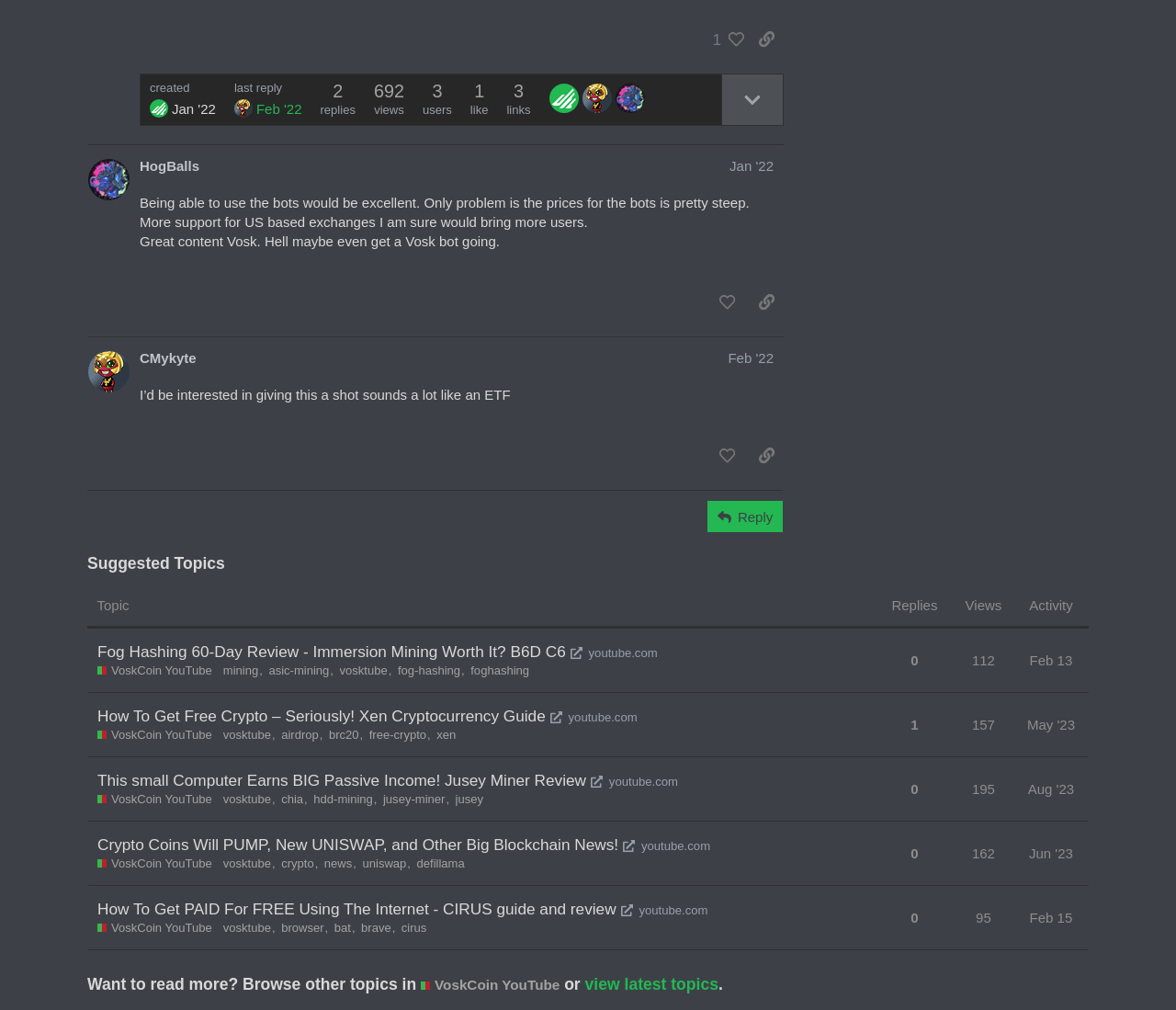Based on the visual content of the image, answer the question thoroughly: How many views does the second topic have?

I found the answer by examining the second row in the table, which has a gridcell with the text 'this topic has been viewed 157 times'.